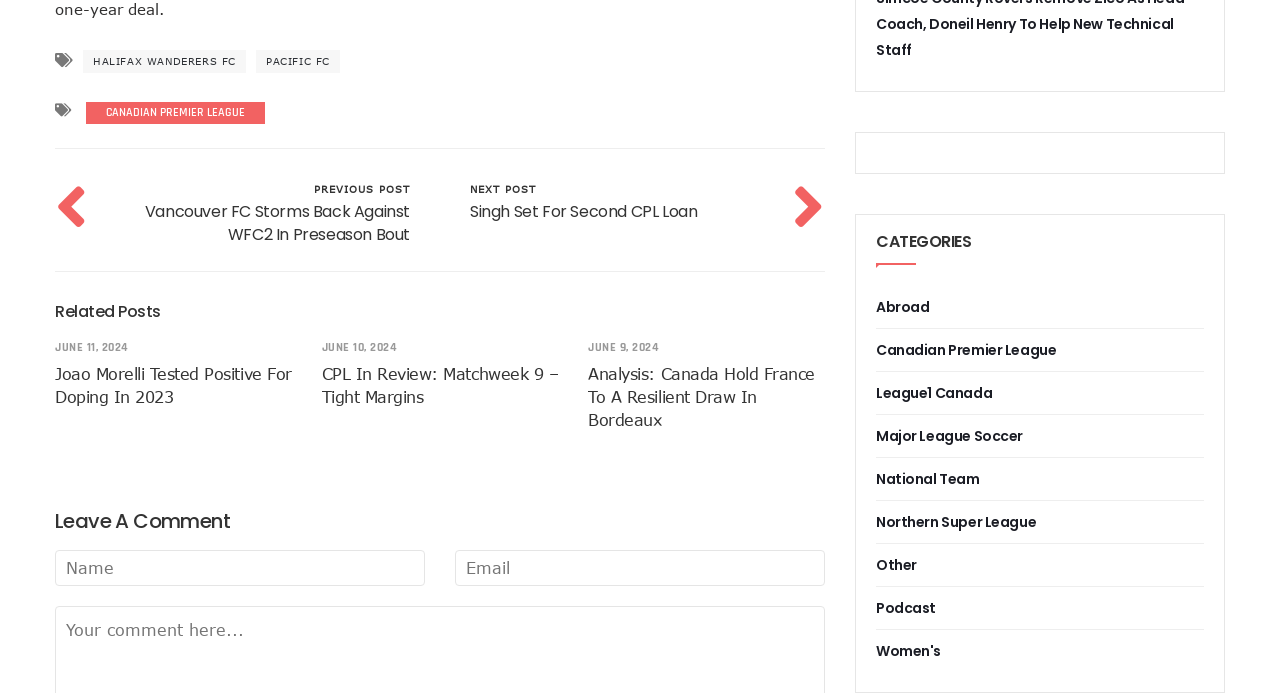What is the purpose of the textboxes at the bottom of the webpage?
Based on the screenshot, provide your answer in one word or phrase.

Leave a comment